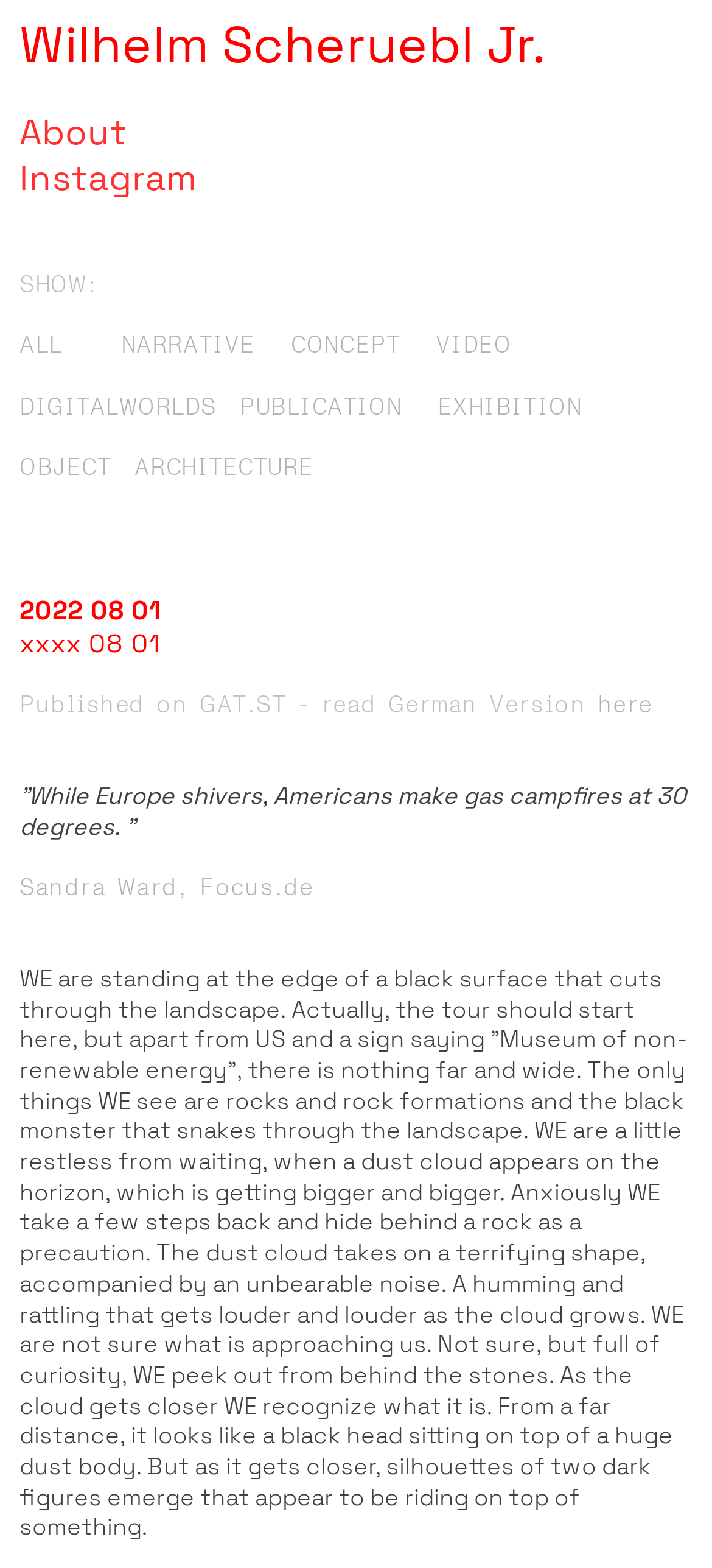How many links are there in the top section?
Please elaborate on the answer to the question with detailed information.

The top section of the webpage contains links to 'About', 'Instagram', 'ALL', 'NARRATIVE', 'CONCEPT', 'VIDEO', and 'DIGITALWORLDS', which totals 7 links.